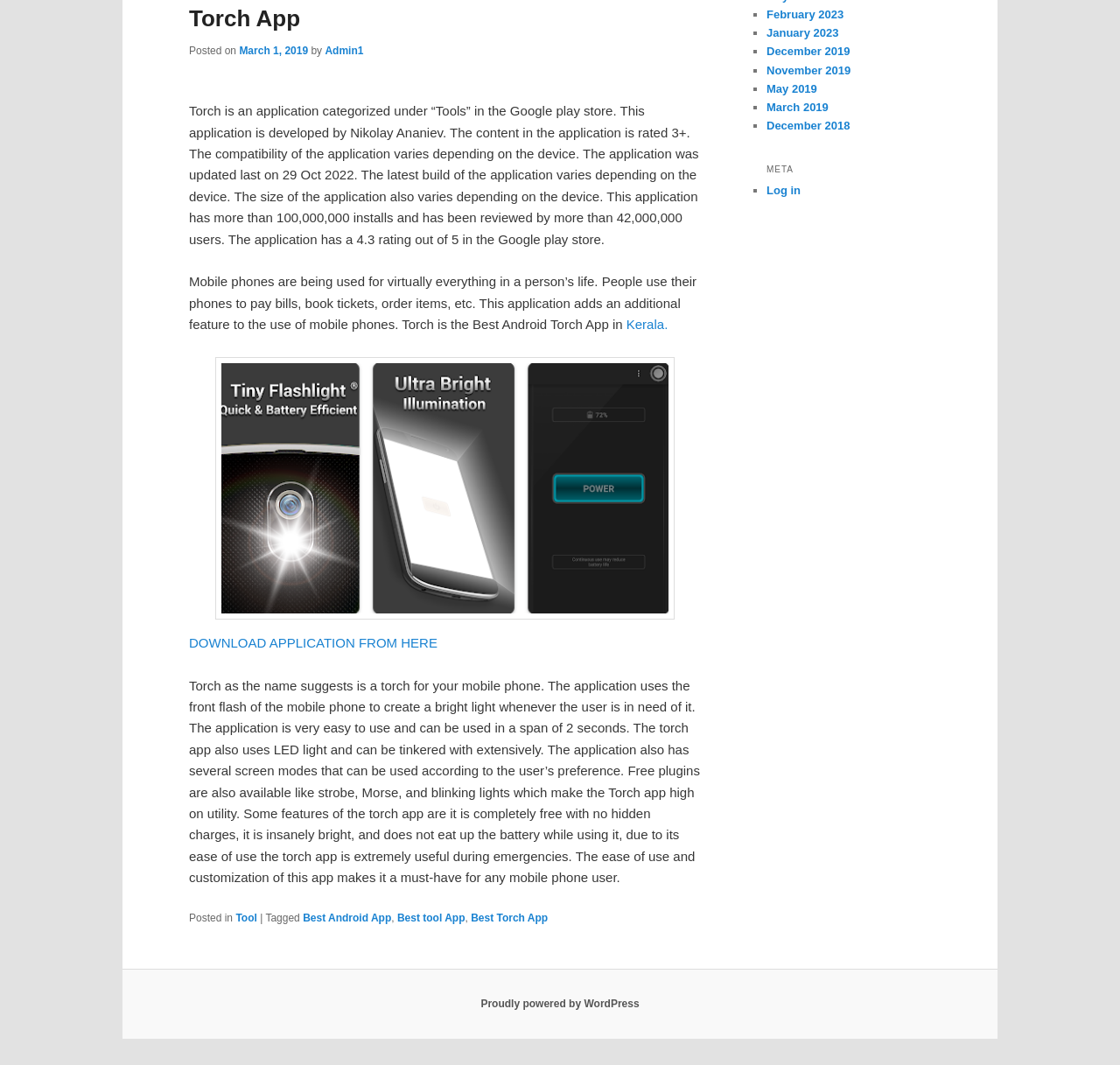Calculate the bounding box coordinates for the UI element based on the following description: "DOWNLOAD APPLICATION FROM HERE". Ensure the coordinates are four float numbers between 0 and 1, i.e., [left, top, right, bottom].

[0.169, 0.596, 0.391, 0.61]